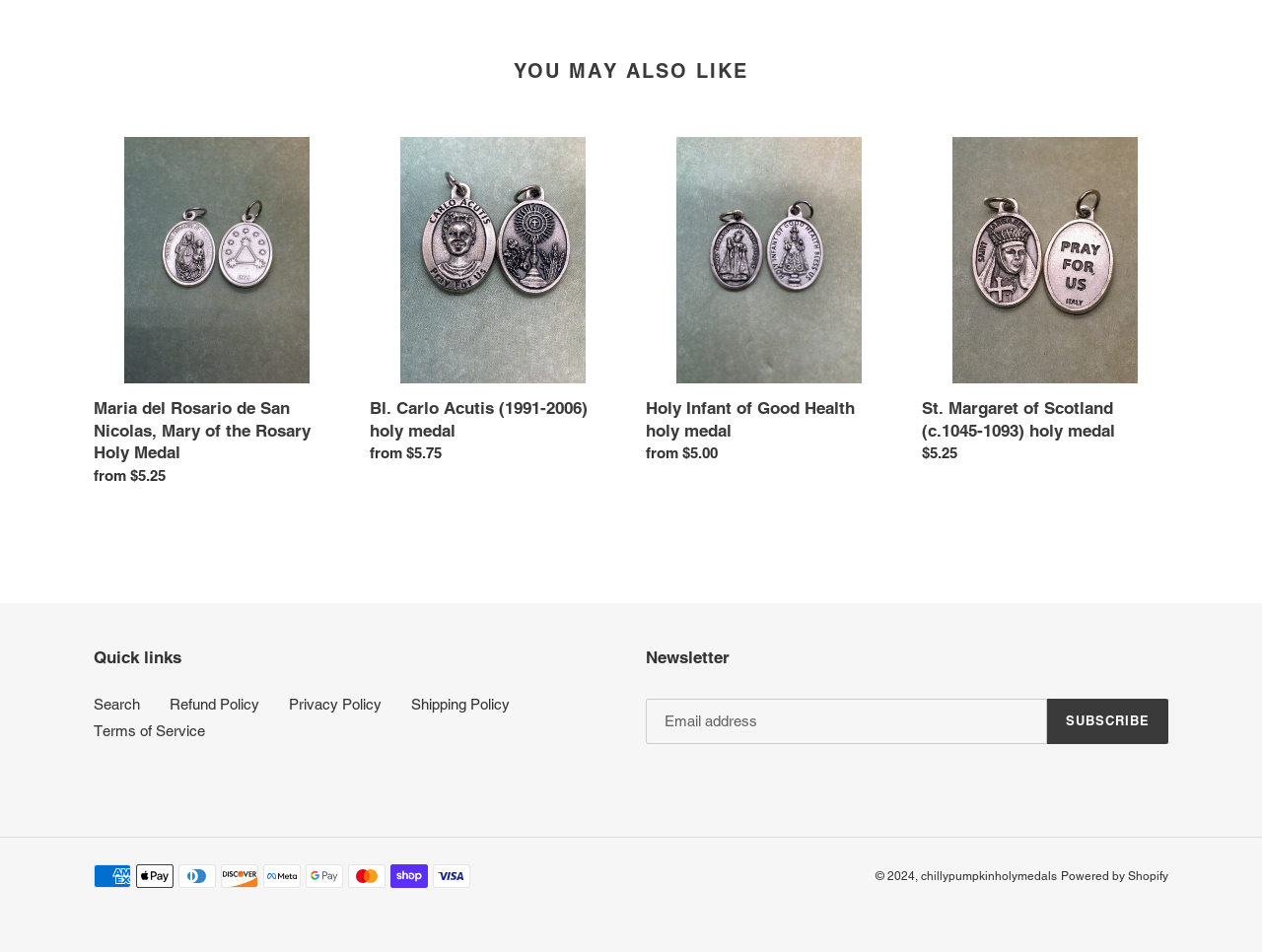What is the purpose of the textbox?
Based on the image, answer the question in a detailed manner.

The textbox is labeled 'Email address' and is required, indicating that it is used to collect email addresses from users, likely for a newsletter subscription.